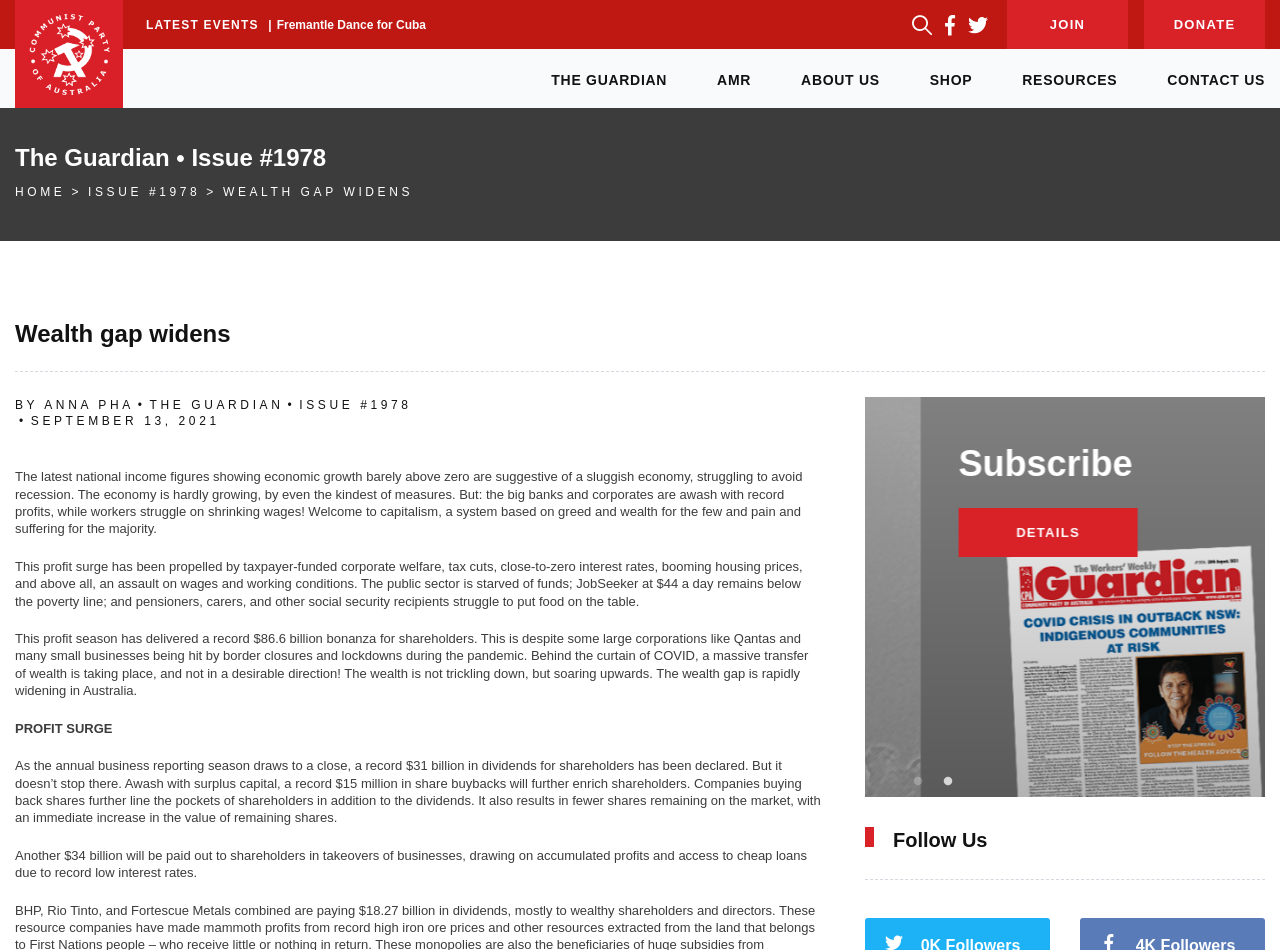Please answer the following query using a single word or phrase: 
What is the date of the publication?

September 13, 2021